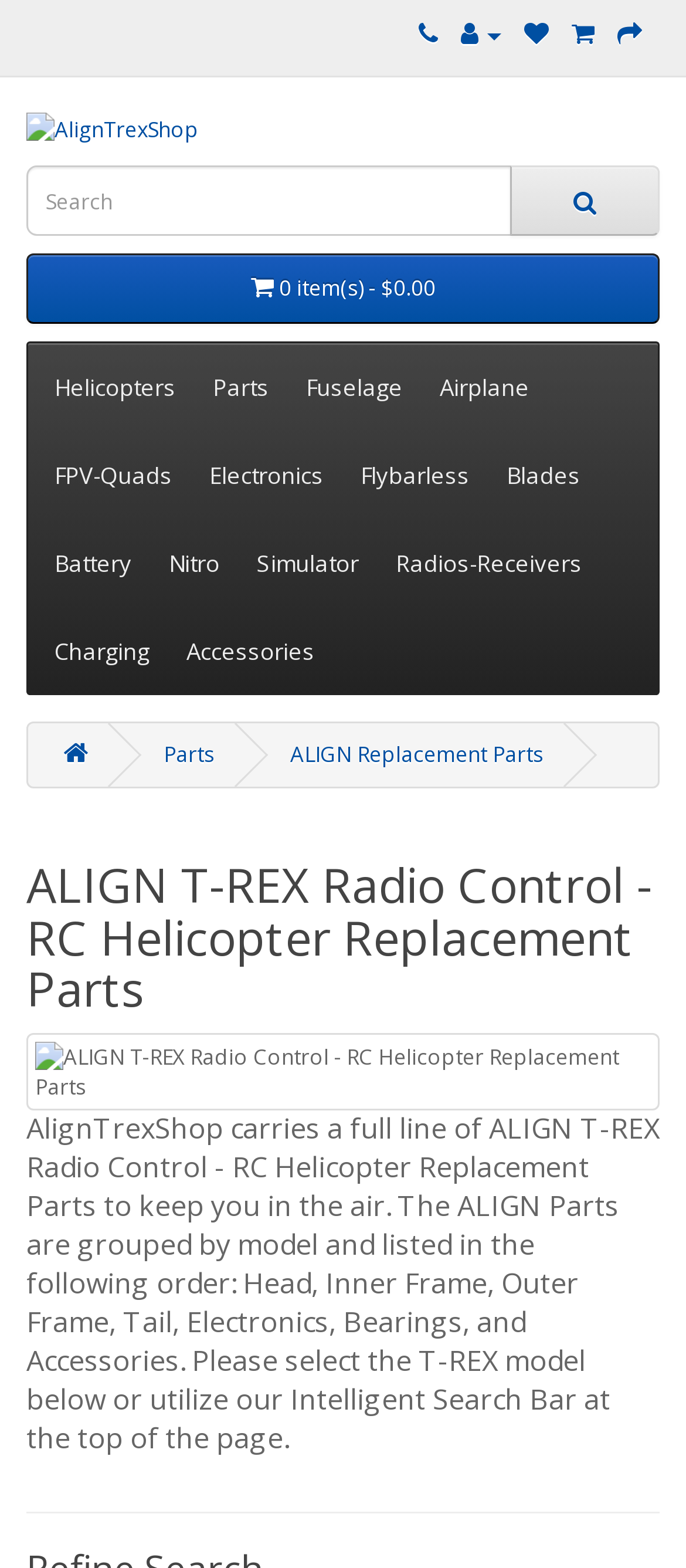Show the bounding box coordinates of the element that should be clicked to complete the task: "Browse Fuselage parts".

[0.421, 0.219, 0.613, 0.275]